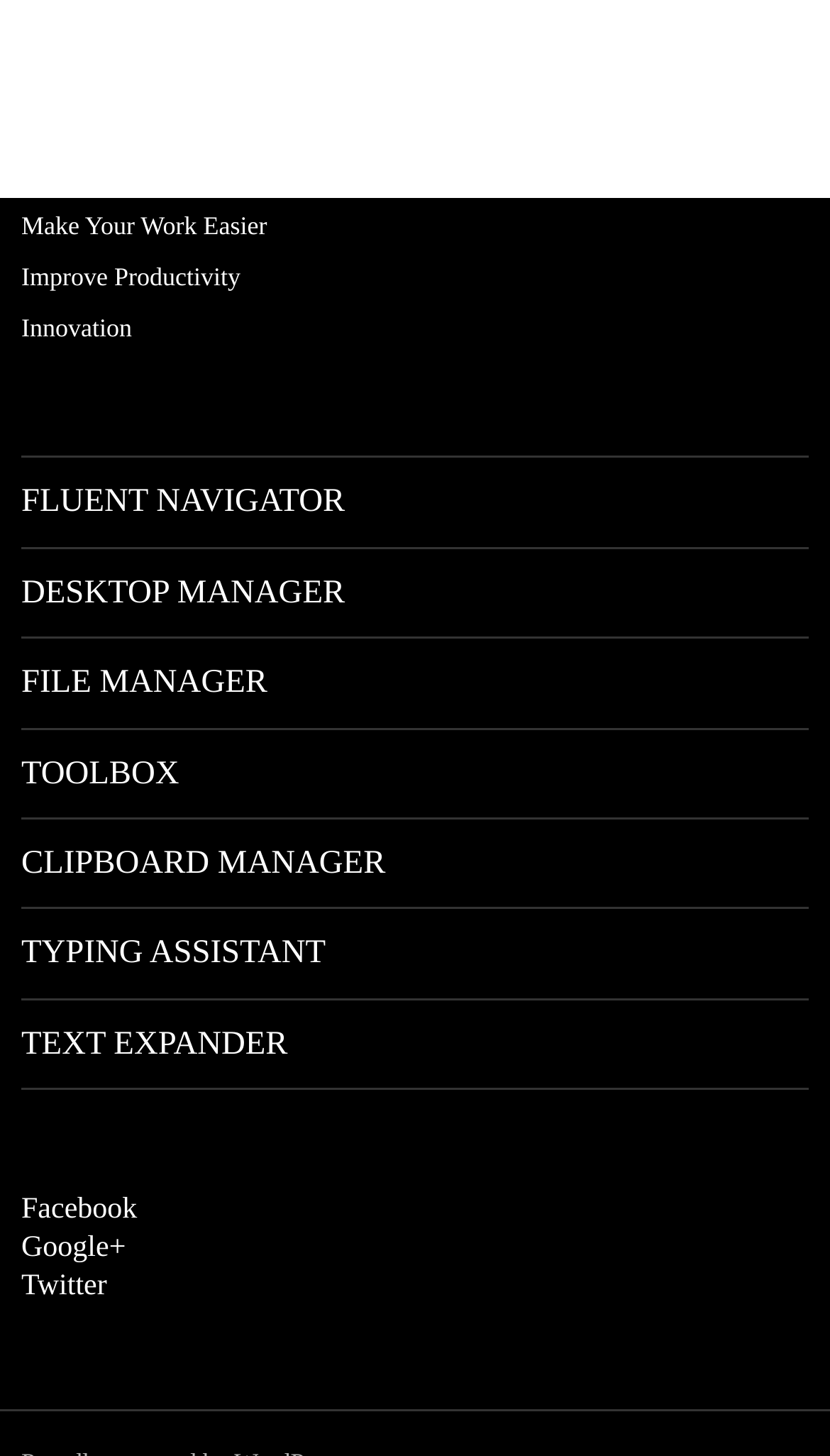How many social media links are available?
Refer to the screenshot and respond with a concise word or phrase.

3